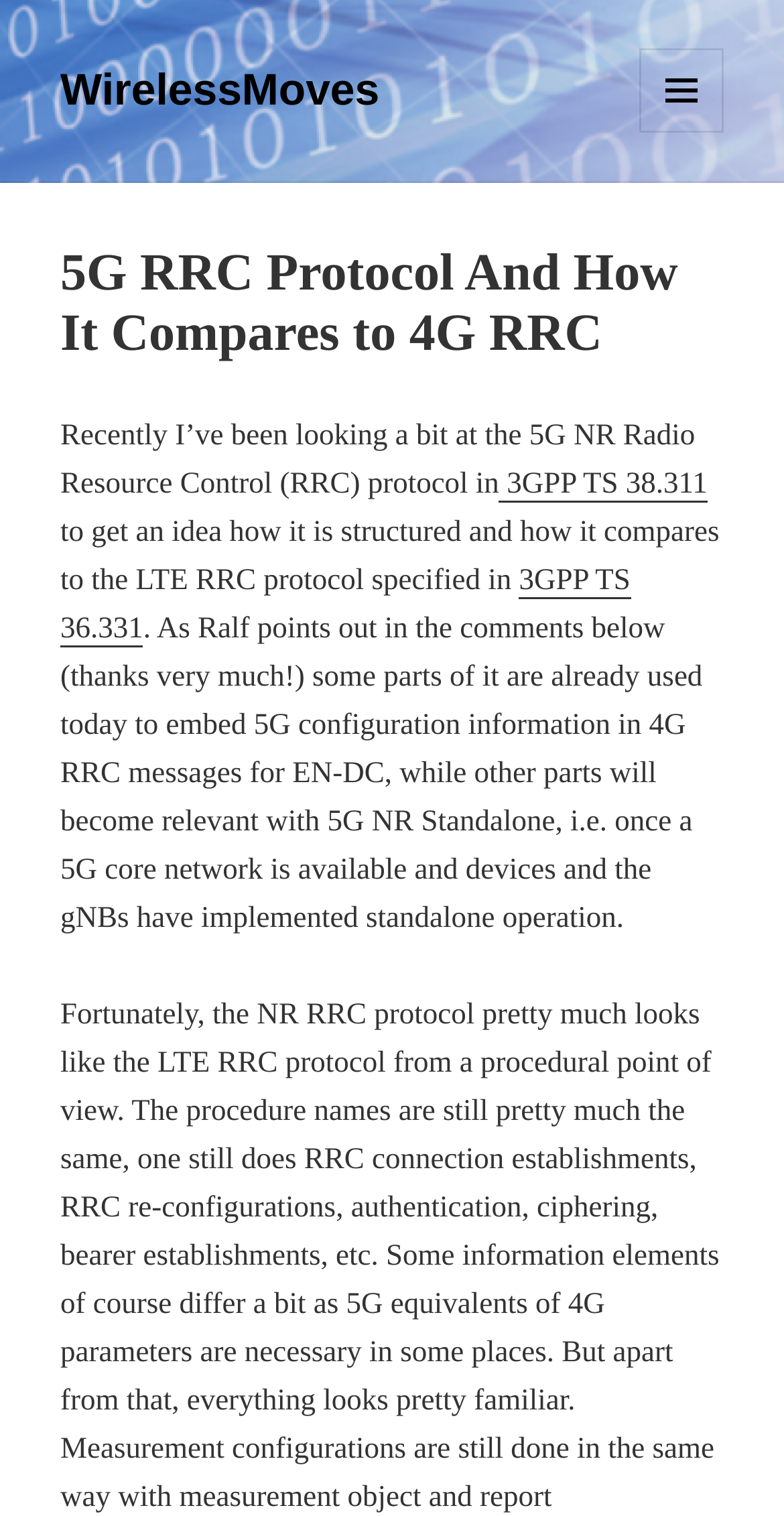Please determine the bounding box of the UI element that matches this description: WirelessMoves. The coordinates should be given as (top-left x, top-left y, bottom-right x, bottom-right y), with all values between 0 and 1.

[0.077, 0.042, 0.484, 0.076]